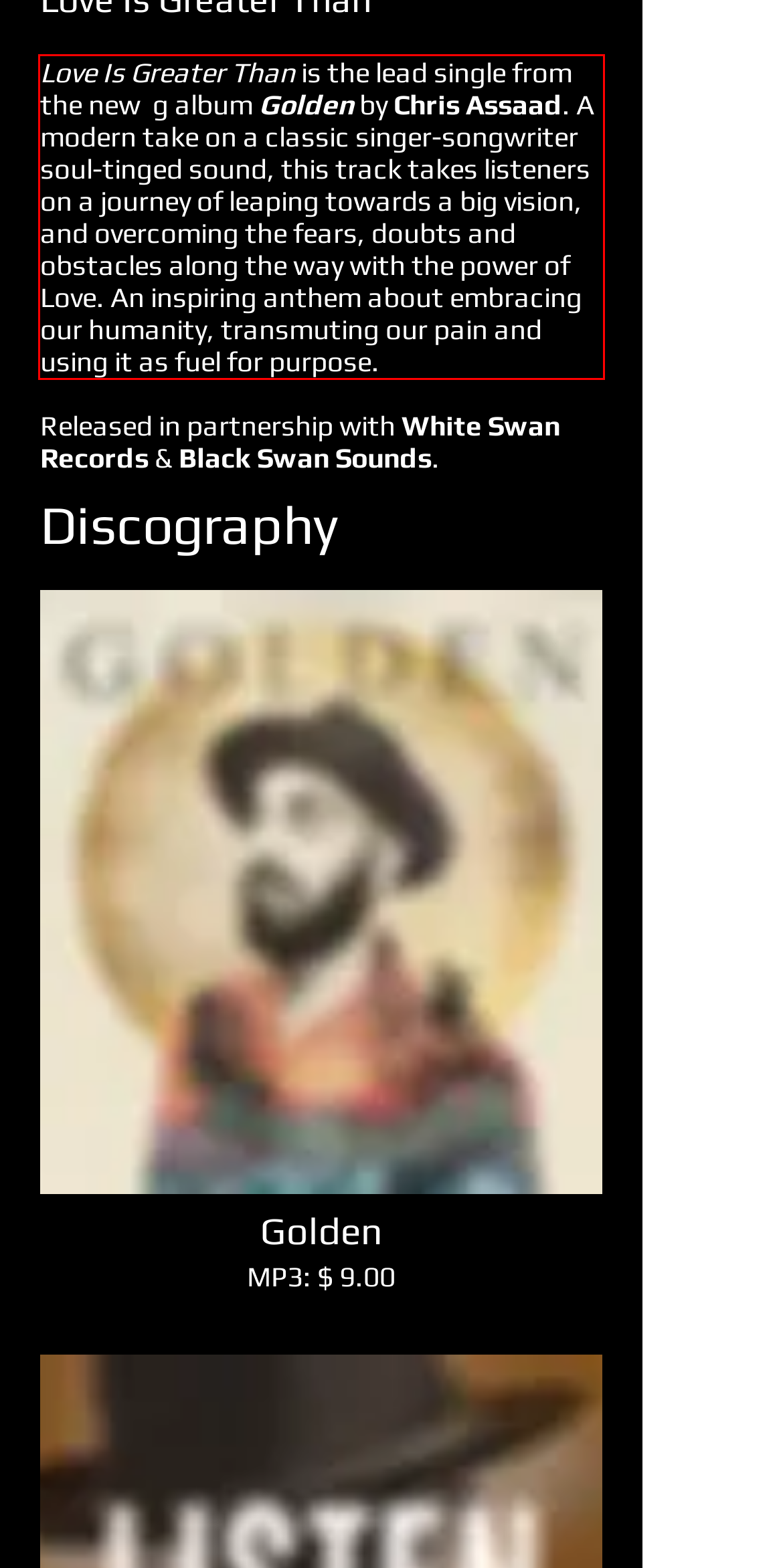Please extract the text content from the UI element enclosed by the red rectangle in the screenshot.

Love Is Greater Than is the lead single from the new g album Golden by Chris Assaad. A modern take on a classic singer-songwriter soul-tinged sound, this track takes listeners on a journey of leaping towards a big vision, and overcoming the fears, doubts and obstacles along the way with the power of Love. An inspiring anthem about embracing our humanity, transmuting our pain and using it as fuel for purpose.